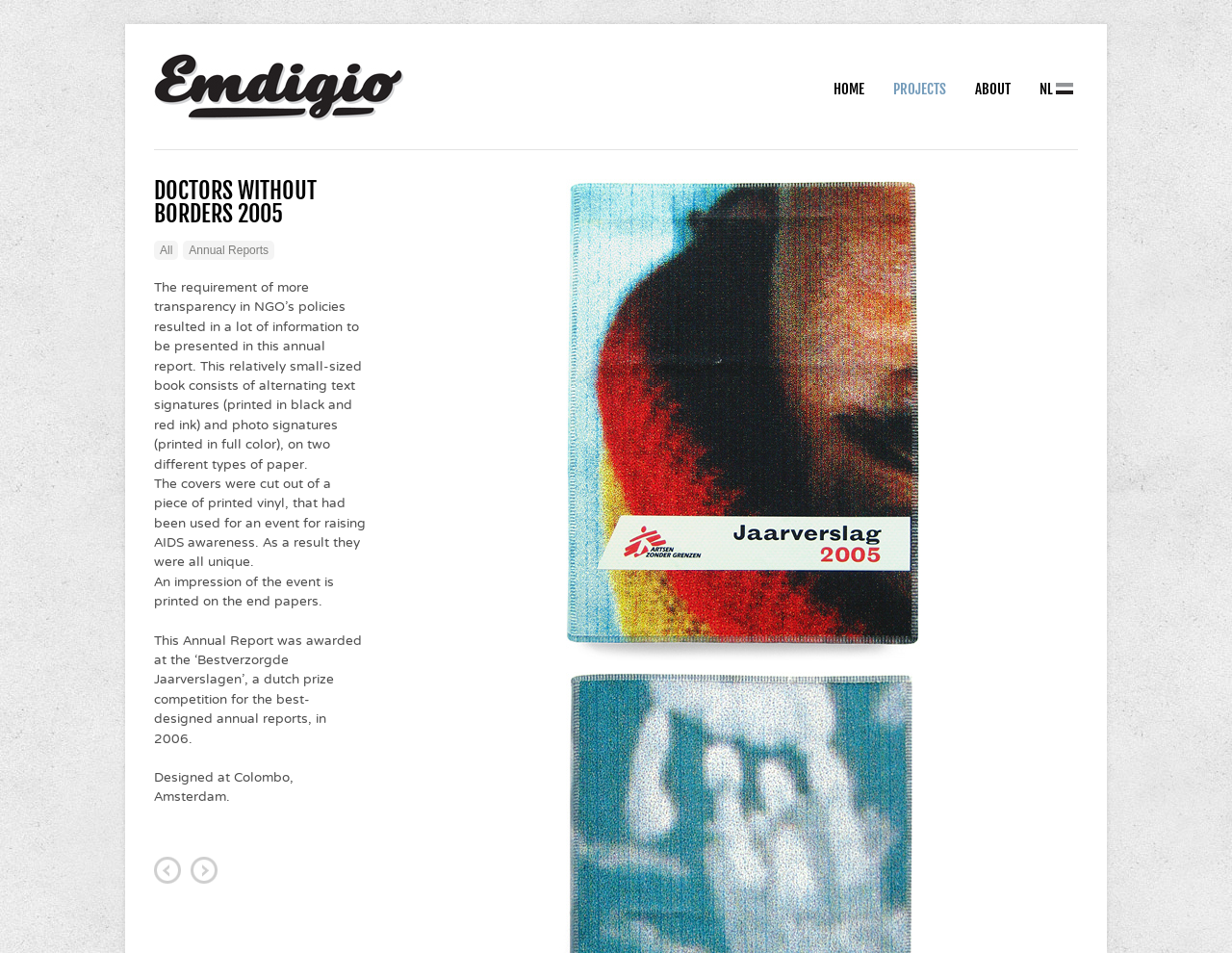Please mark the clickable region by giving the bounding box coordinates needed to complete this instruction: "visit the Doctors without Borders 2004 page".

[0.125, 0.899, 0.147, 0.927]